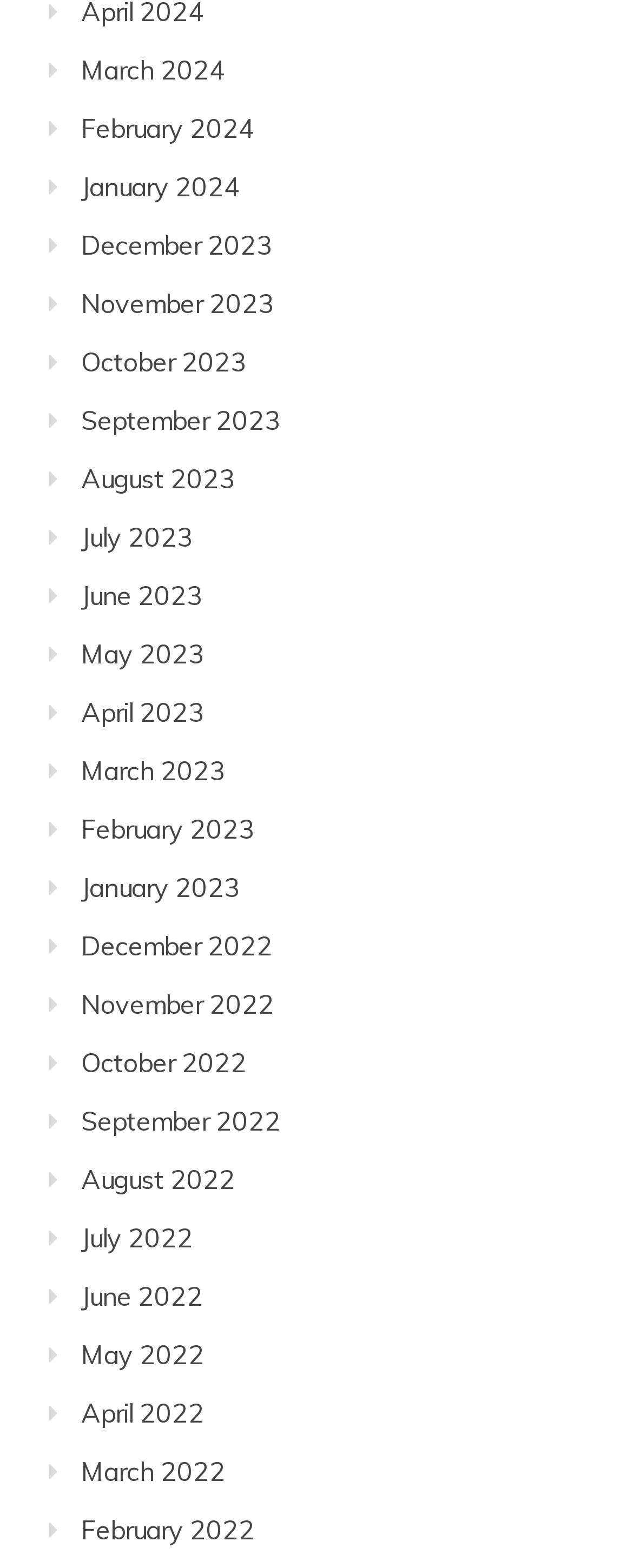Identify the bounding box coordinates of the area you need to click to perform the following instruction: "view March 2024".

[0.128, 0.034, 0.356, 0.055]